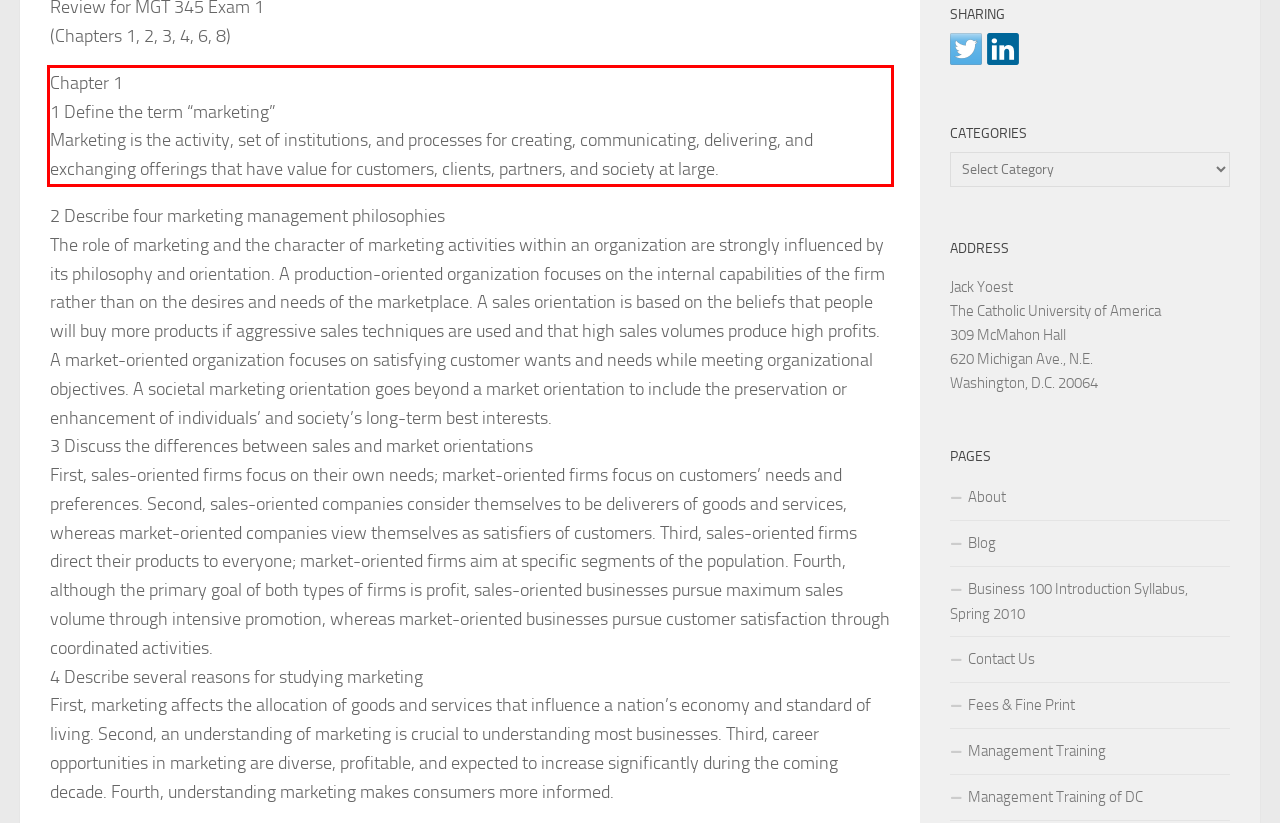Please use OCR to extract the text content from the red bounding box in the provided webpage screenshot.

Chapter 1 1 Define the term “marketing” Marketing is the activity, set of institutions, and processes for creating, communicating, delivering, and exchanging offerings that have value for customers, clients, partners, and society at large.